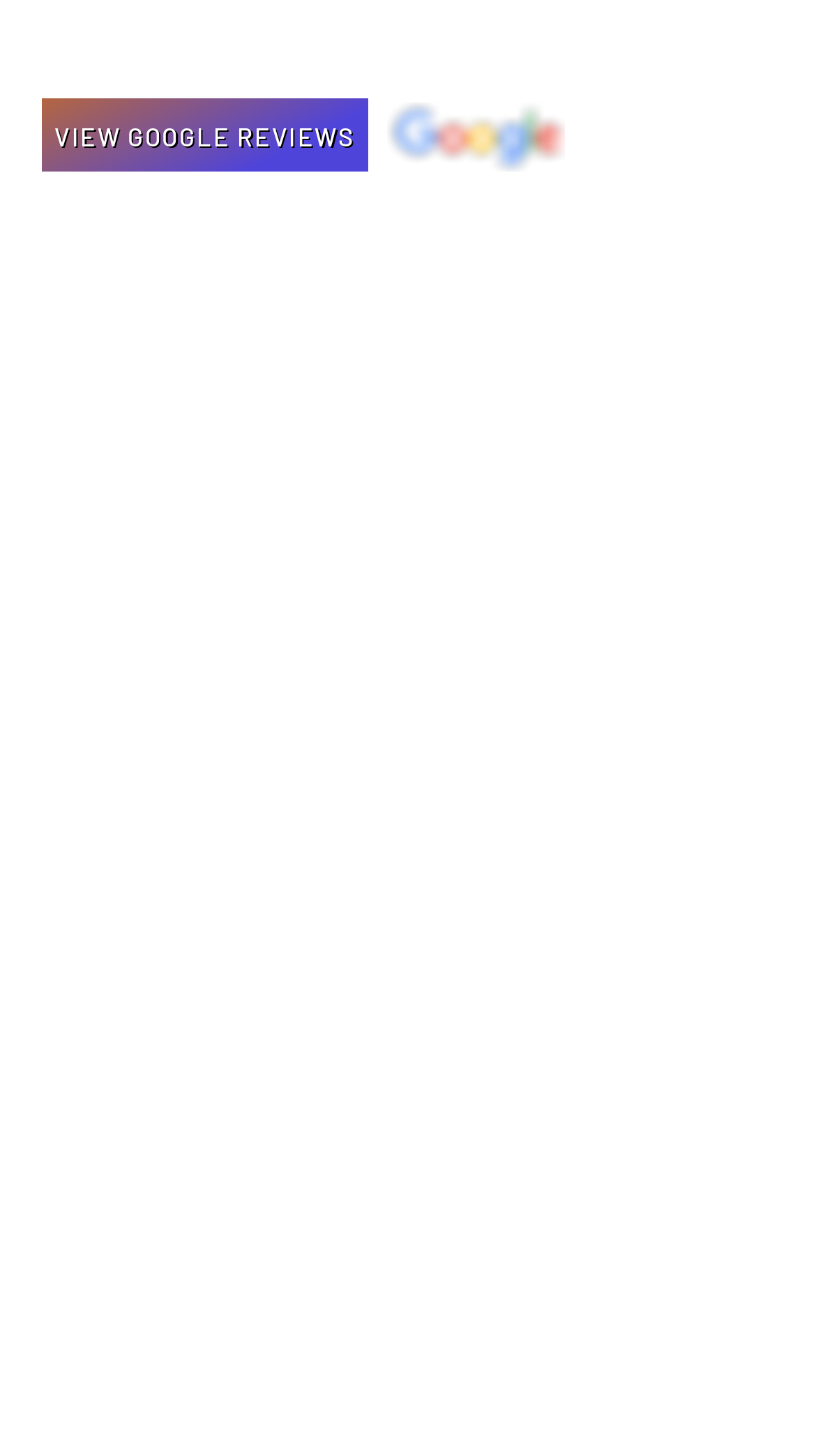Pinpoint the bounding box coordinates of the clickable element needed to complete the instruction: "Visit the website of Glennon Design Group Inc.". The coordinates should be provided as four float numbers between 0 and 1: [left, top, right, bottom].

[0.217, 0.964, 0.642, 0.983]